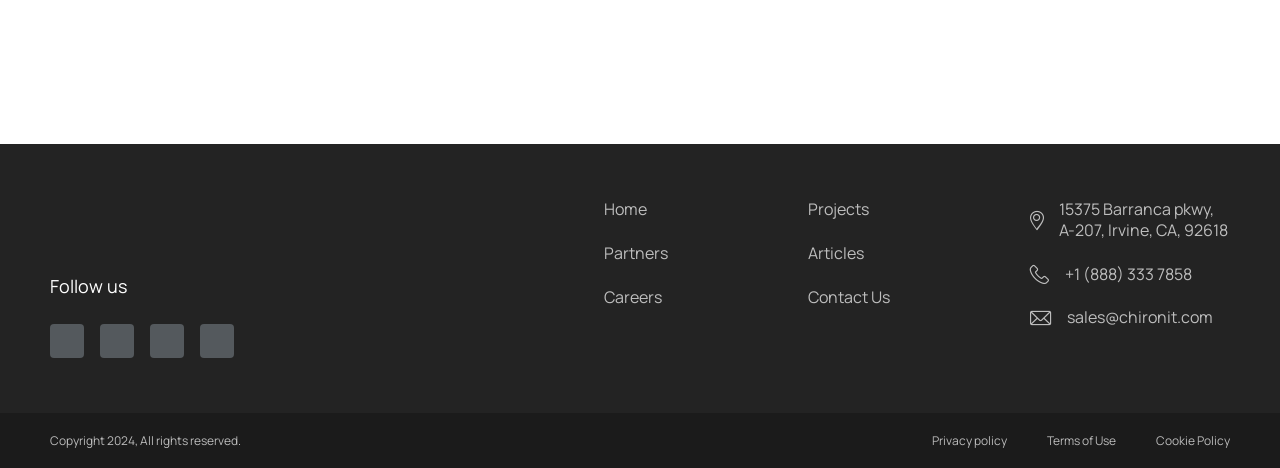Locate the coordinates of the bounding box for the clickable region that fulfills this instruction: "Follow Chiron on LinkedIn".

[0.039, 0.691, 0.066, 0.764]